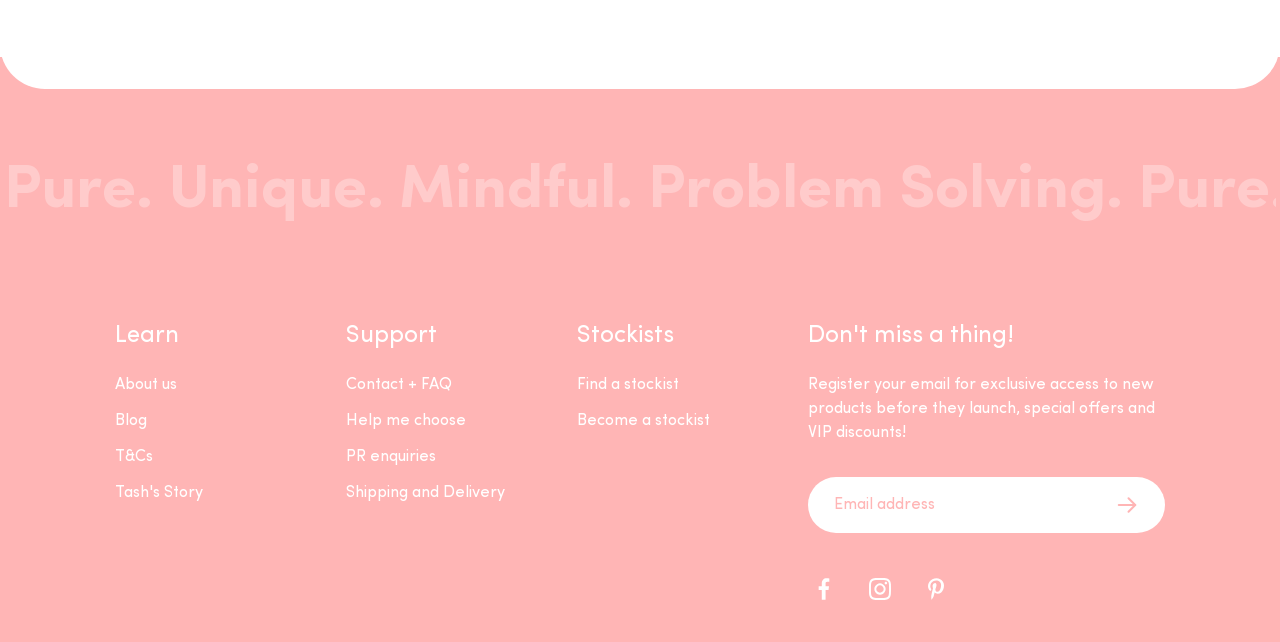Can you show the bounding box coordinates of the region to click on to complete the task described in the instruction: "Find a stockist"?

[0.451, 0.572, 0.6, 0.628]